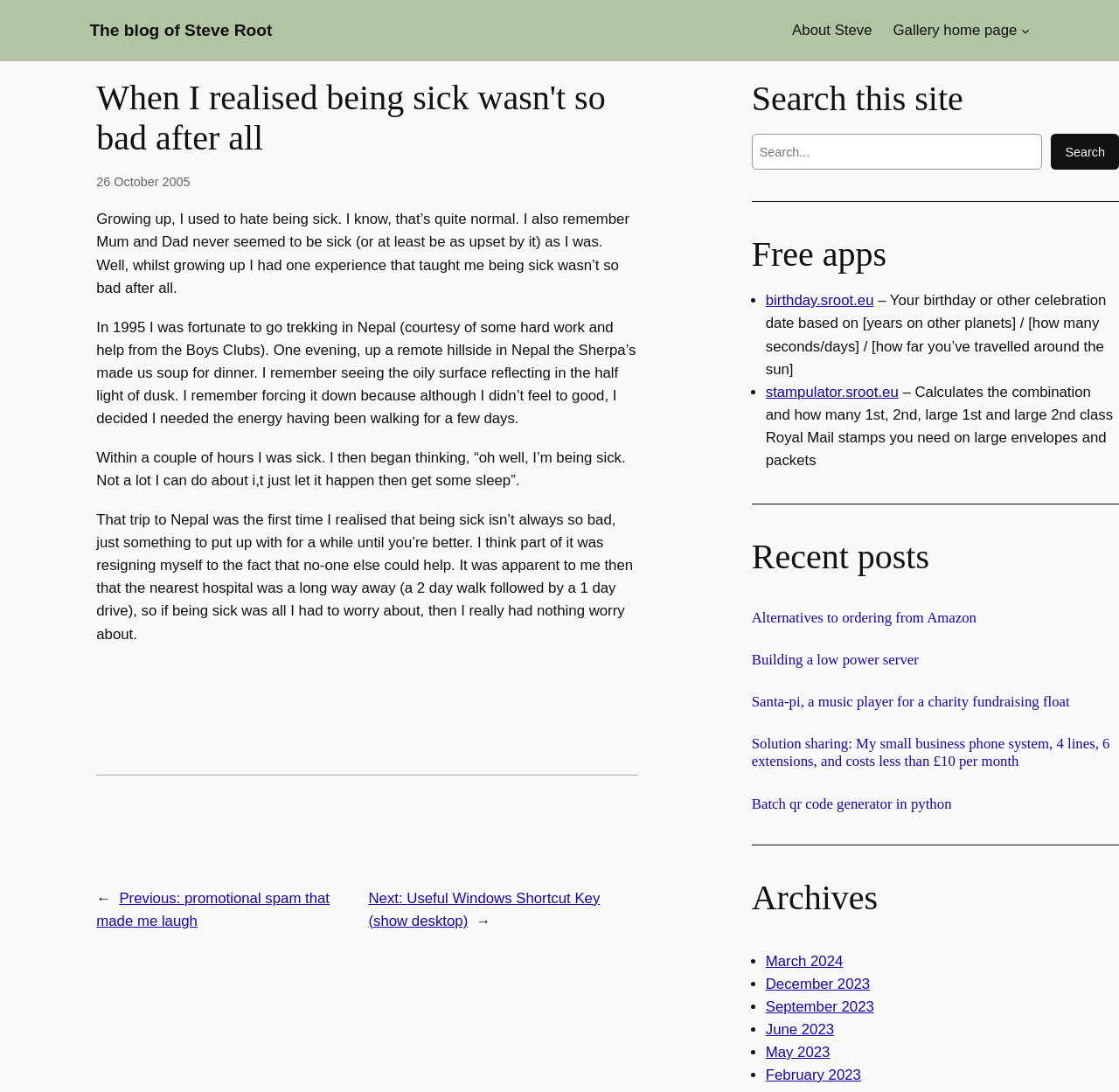Reply to the question with a brief word or phrase: What type of apps are listed under 'Free apps'?

Birthday and stamp calculation apps